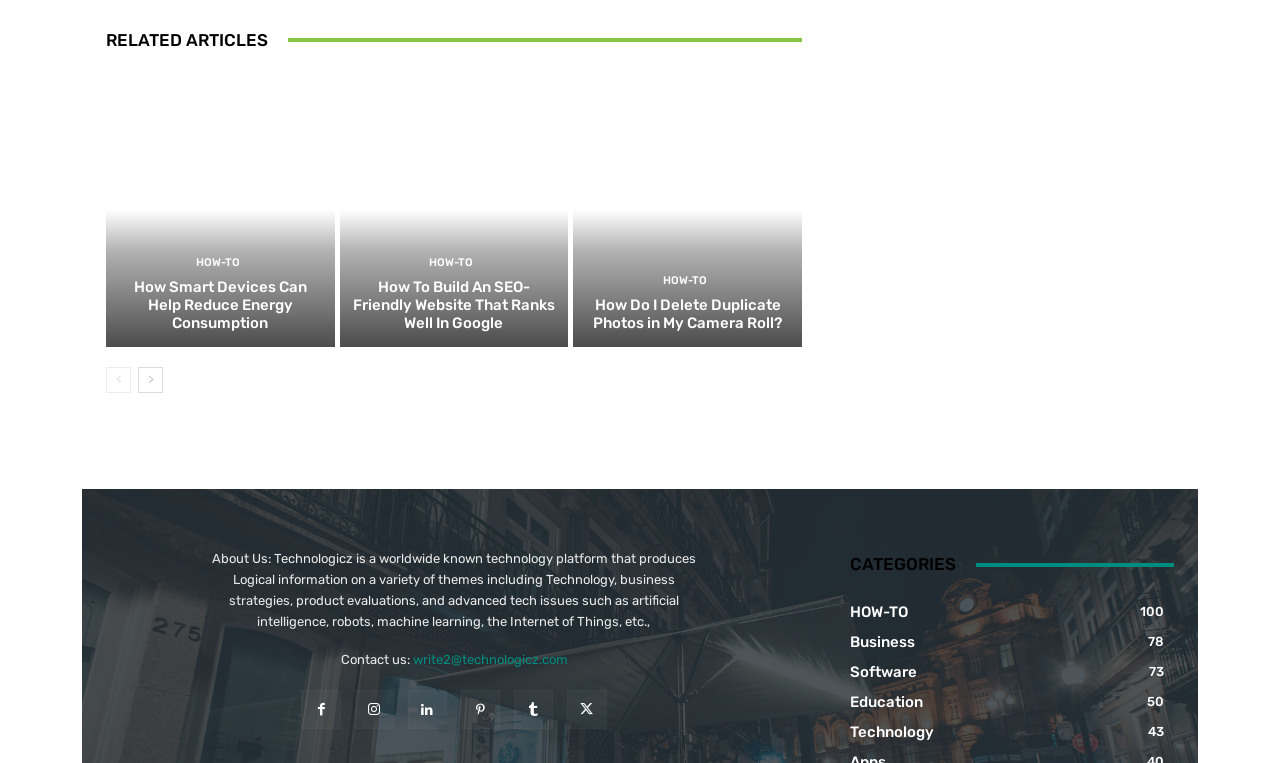What is the email address to contact the website?
Based on the image content, provide your answer in one word or a short phrase.

write2@technologicz.com